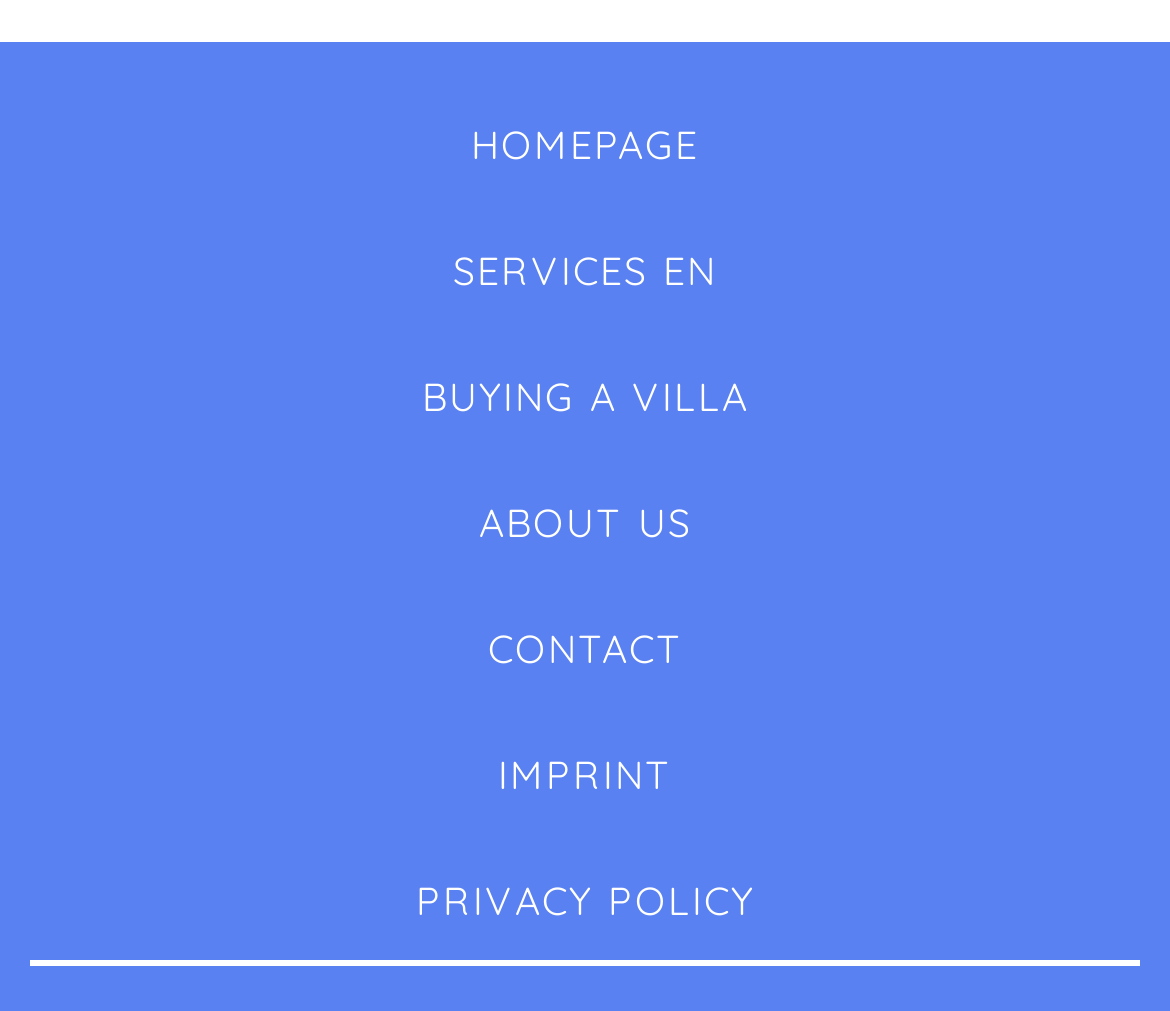Based on the element description, predict the bounding box coordinates (top-left x, top-left y, bottom-right x, bottom-right y) for the UI element in the screenshot: Buying a villa

[0.36, 0.368, 0.64, 0.415]